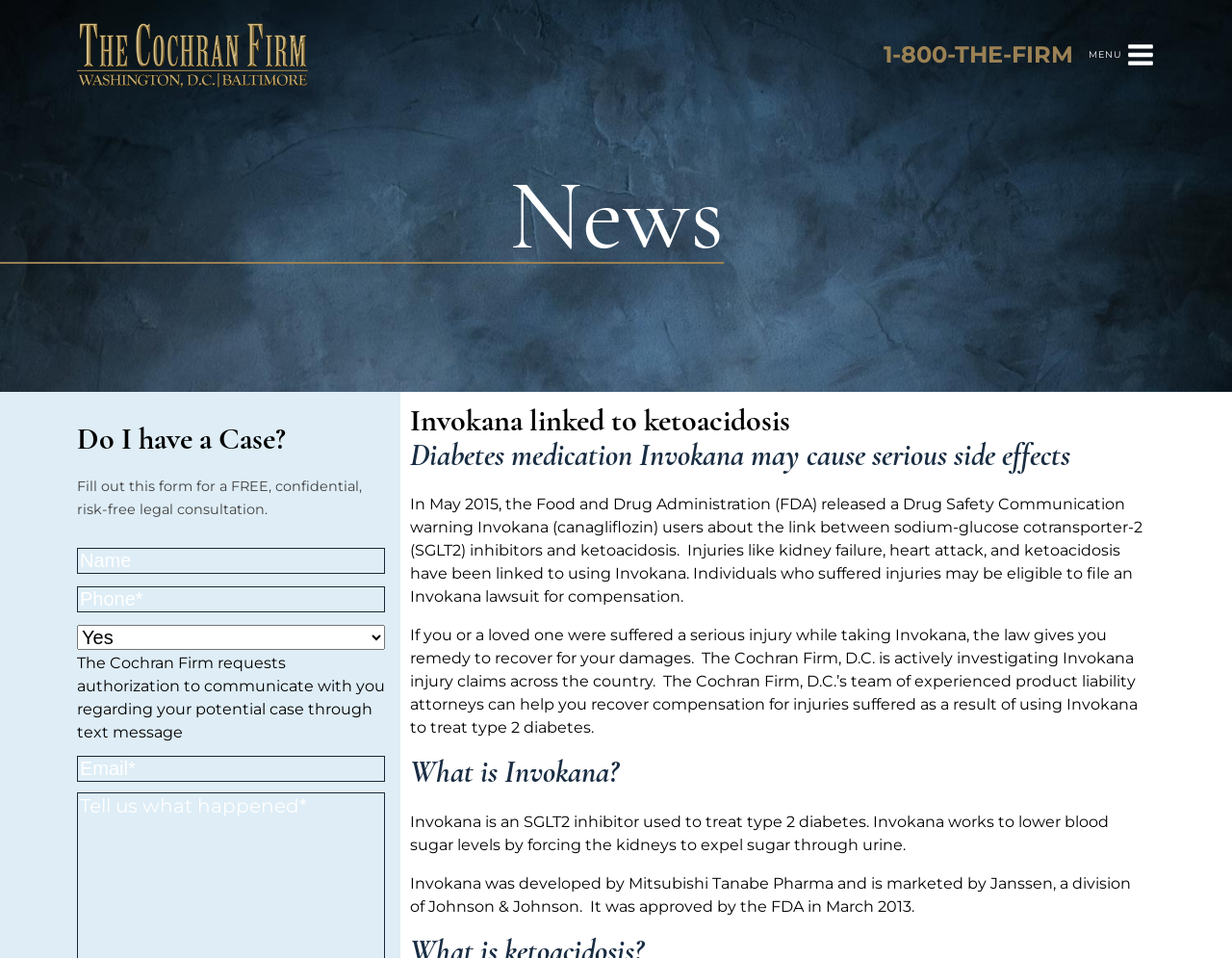What is the purpose of the form on the webpage?
From the details in the image, answer the question comprehensively.

I inferred the purpose of the form by reading the static text 'Fill out this form for a FREE, confidential, risk-free legal consultation.' which is located near the form elements.